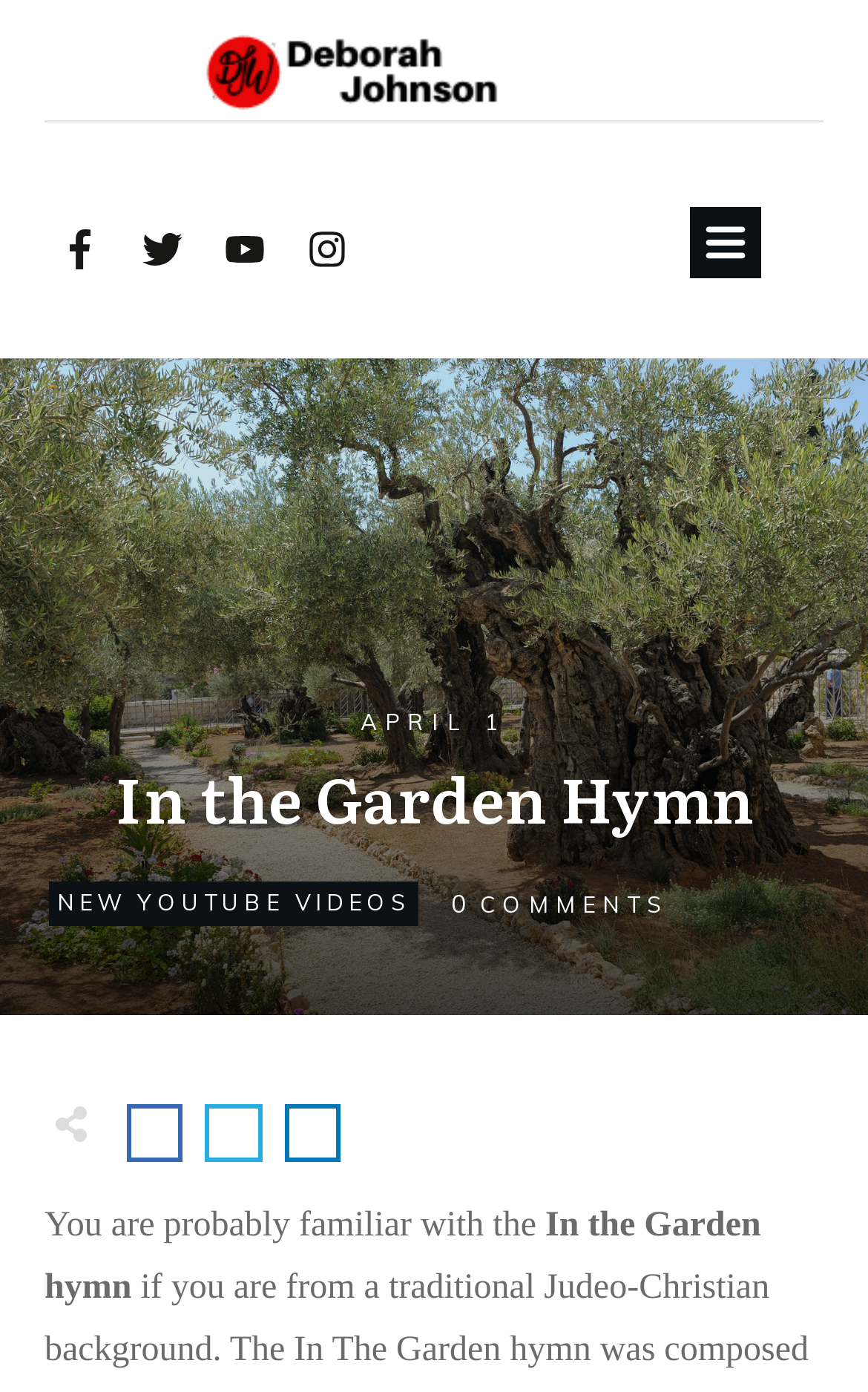How many social media links are there?
Please answer the question as detailed as possible.

I counted the number of social media links by looking at the images with bounding box coordinates that are close together and have similar y1 and y2 values, indicating they are vertically aligned. I found five such images, which are likely social media links.